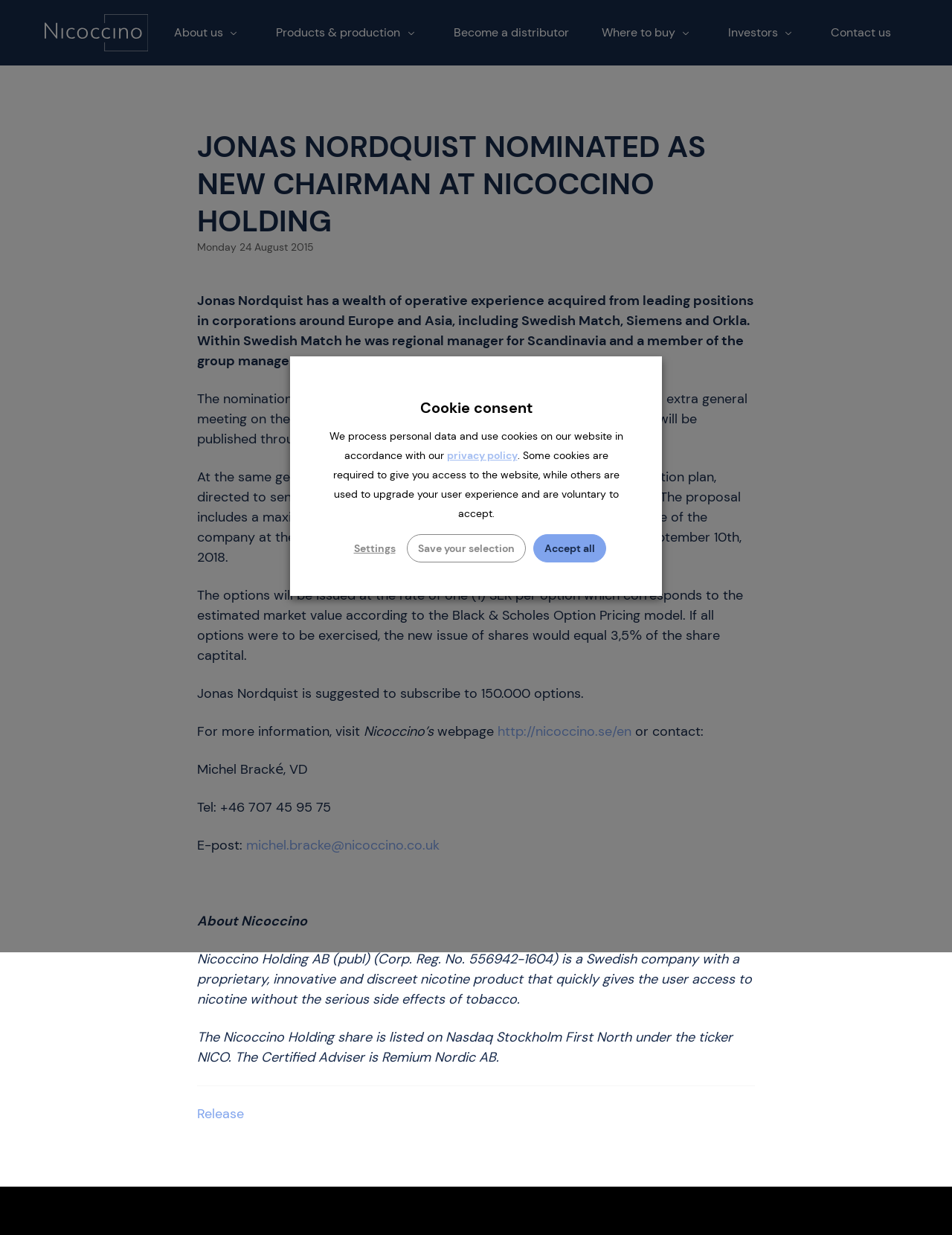Locate the bounding box coordinates of the item that should be clicked to fulfill the instruction: "Click Nicoccino logo".

[0.047, 0.0, 0.156, 0.053]